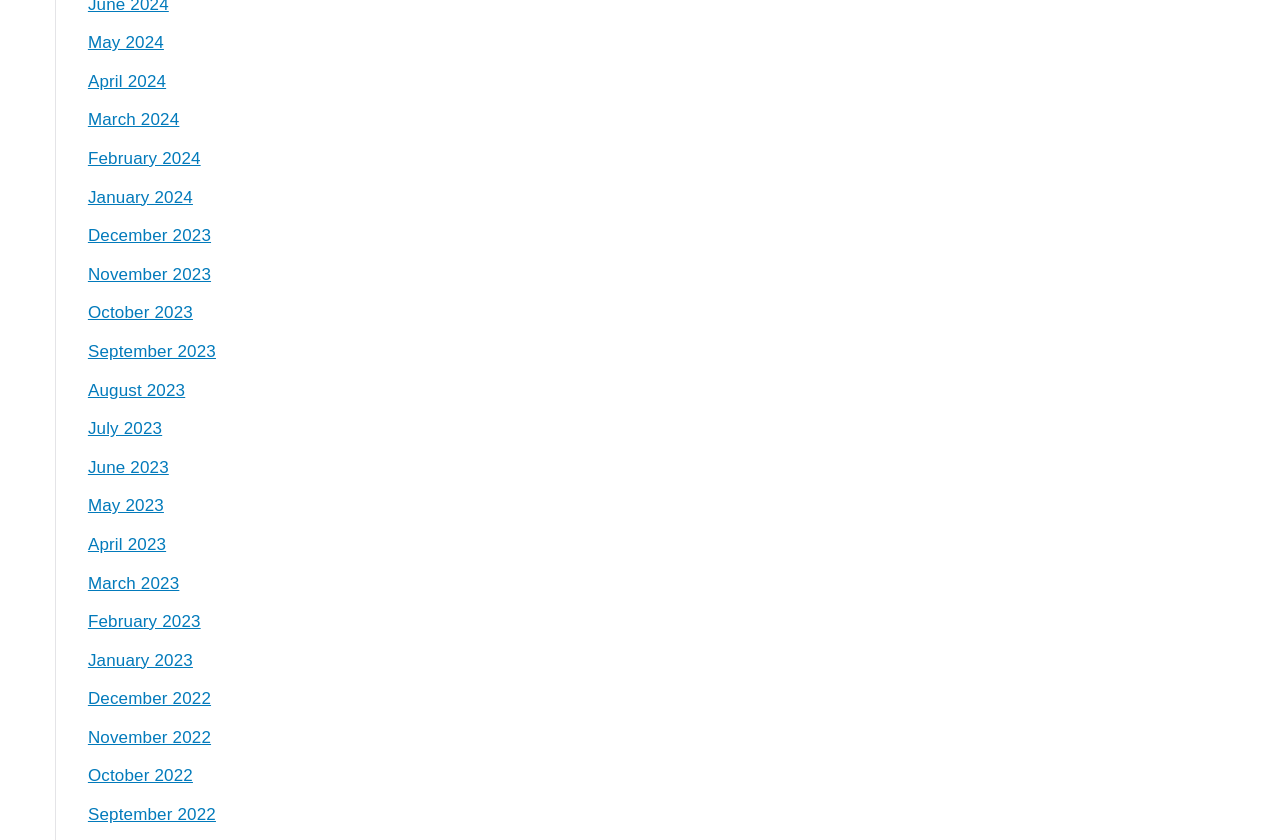Look at the image and answer the question in detail:
How many months are available in 2024?

I counted the number of links with '2024' in their text and found that there are 5 months available in 2024, which are May, April, March, February, and January.